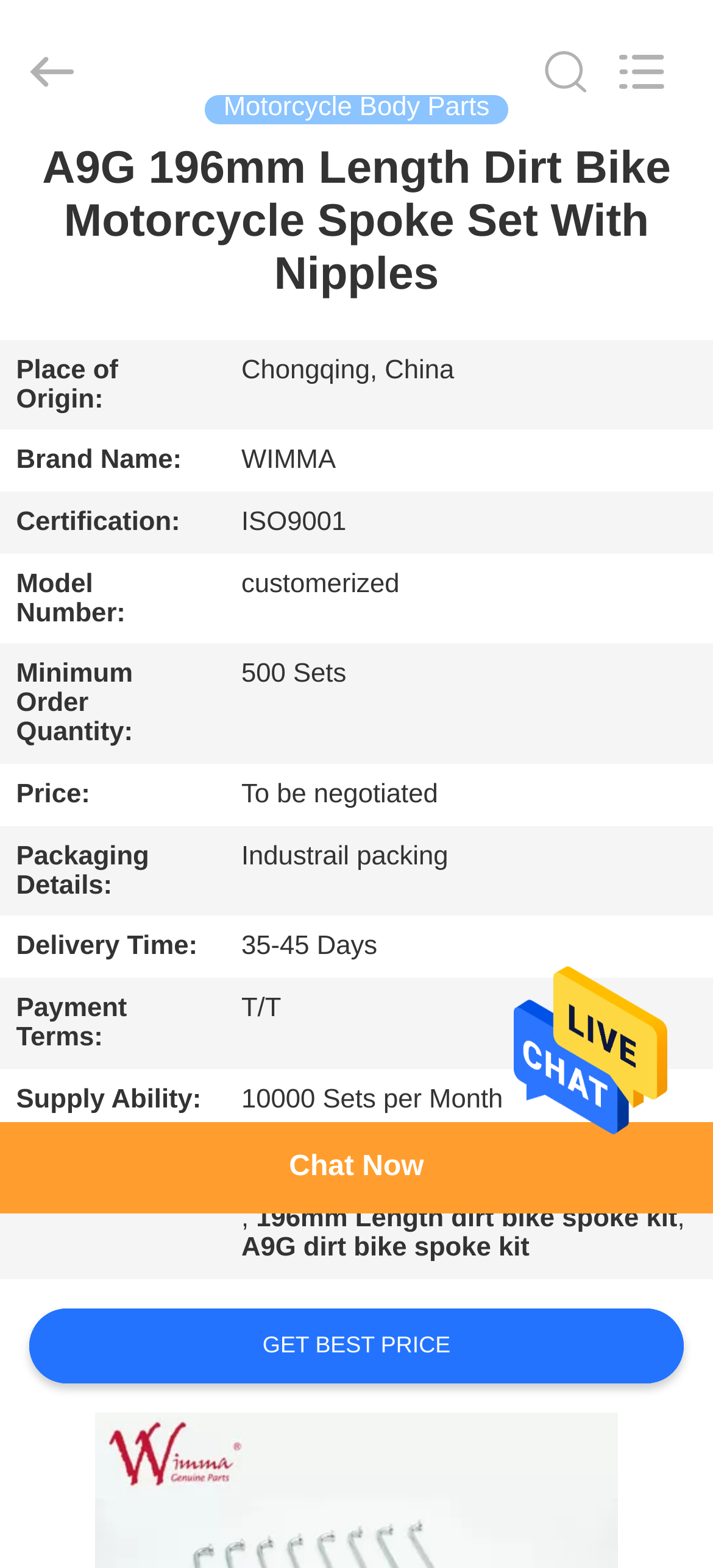What is the delivery time for this product?
Carefully examine the image and provide a detailed answer to the question.

The delivery time for this product can be found in the table on the webpage, specifically in the row with the header 'Delivery Time:' and the corresponding grid cell contains the text '35-45 Days'.